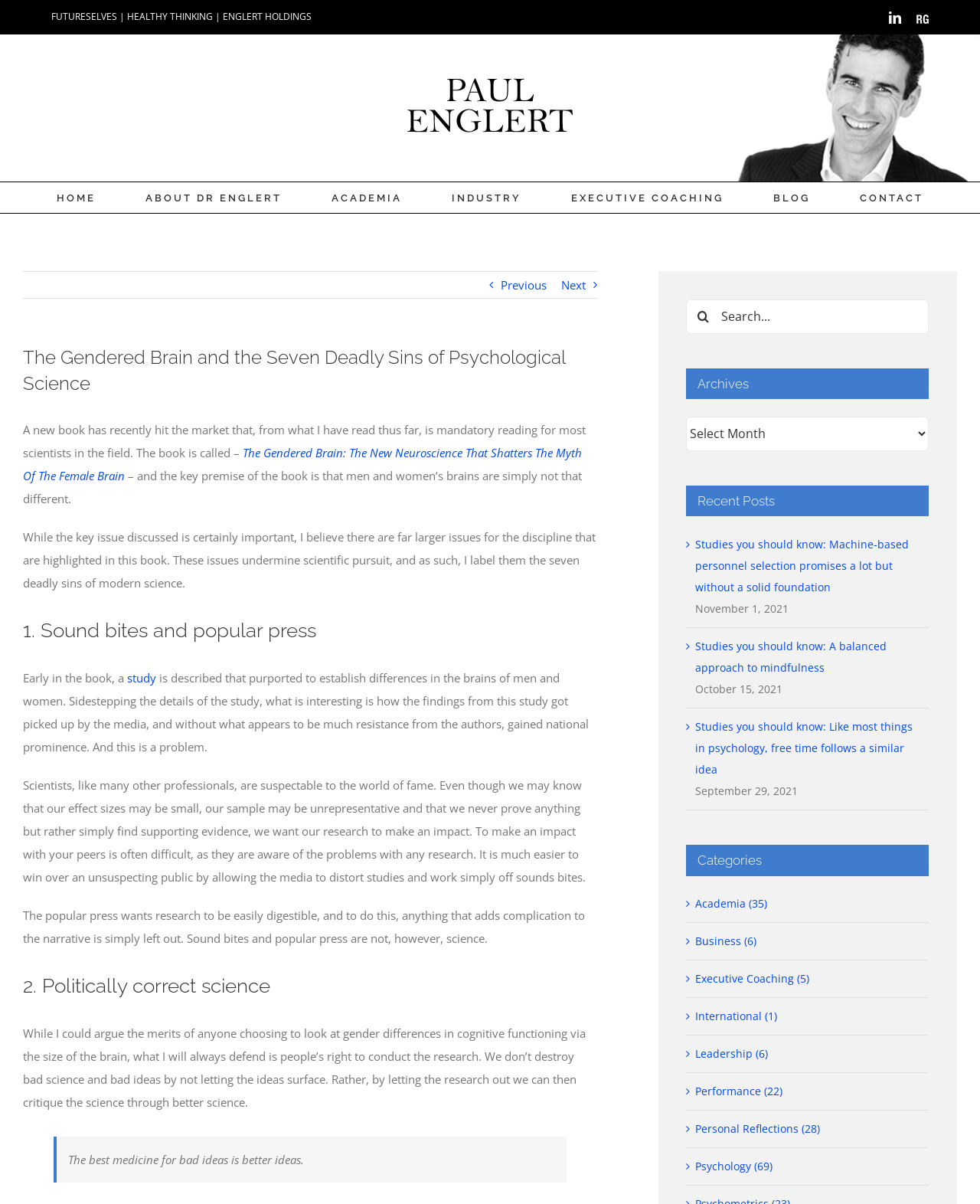Pinpoint the bounding box coordinates of the clickable element to carry out the following instruction: "Search for something."

[0.7, 0.248, 0.948, 0.277]